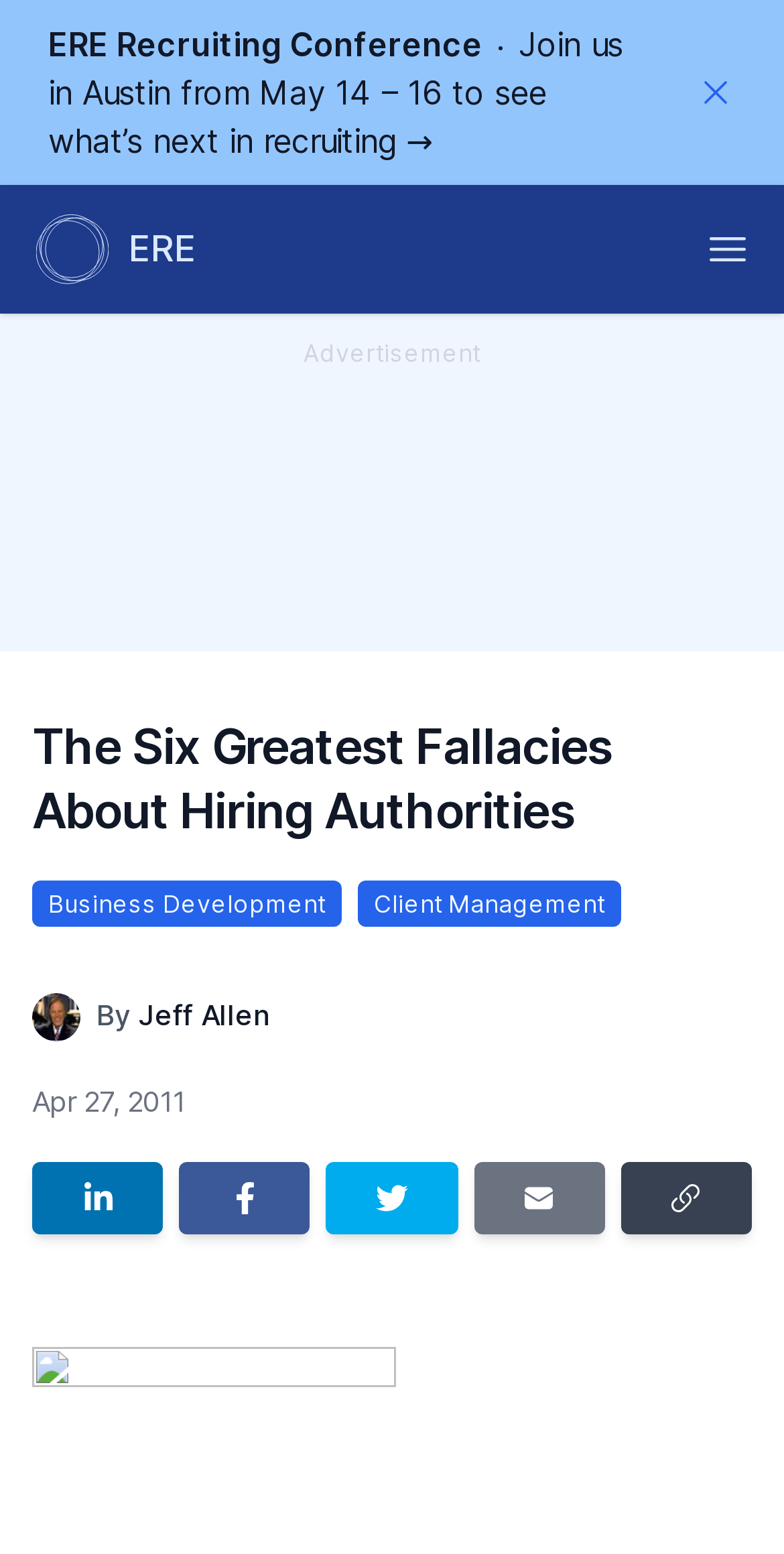Who is the author of the article?
Kindly answer the question with as much detail as you can.

I found the author's name by looking at the text 'By ' followed by a link with the text 'Jeff Allen'.